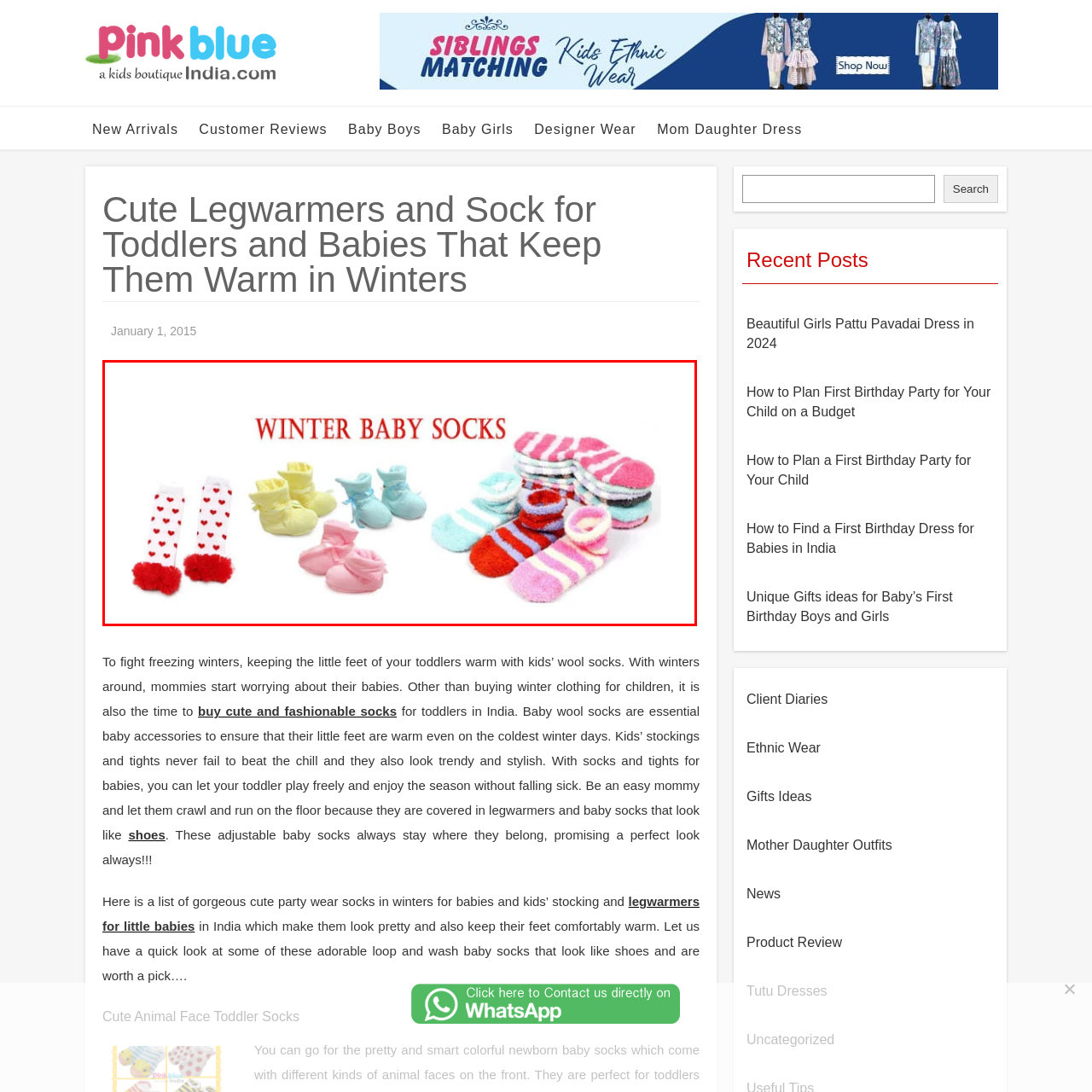Observe the image framed by the red bounding box and present a detailed answer to the following question, relying on the visual data provided: What is the purpose of the winter baby socks?

The caption highlights the essential nature of these accessories for keeping toddlers snug in winter, which suggests that the primary purpose of the winter baby socks is to provide warmth and comfort to little feet during the cold months.